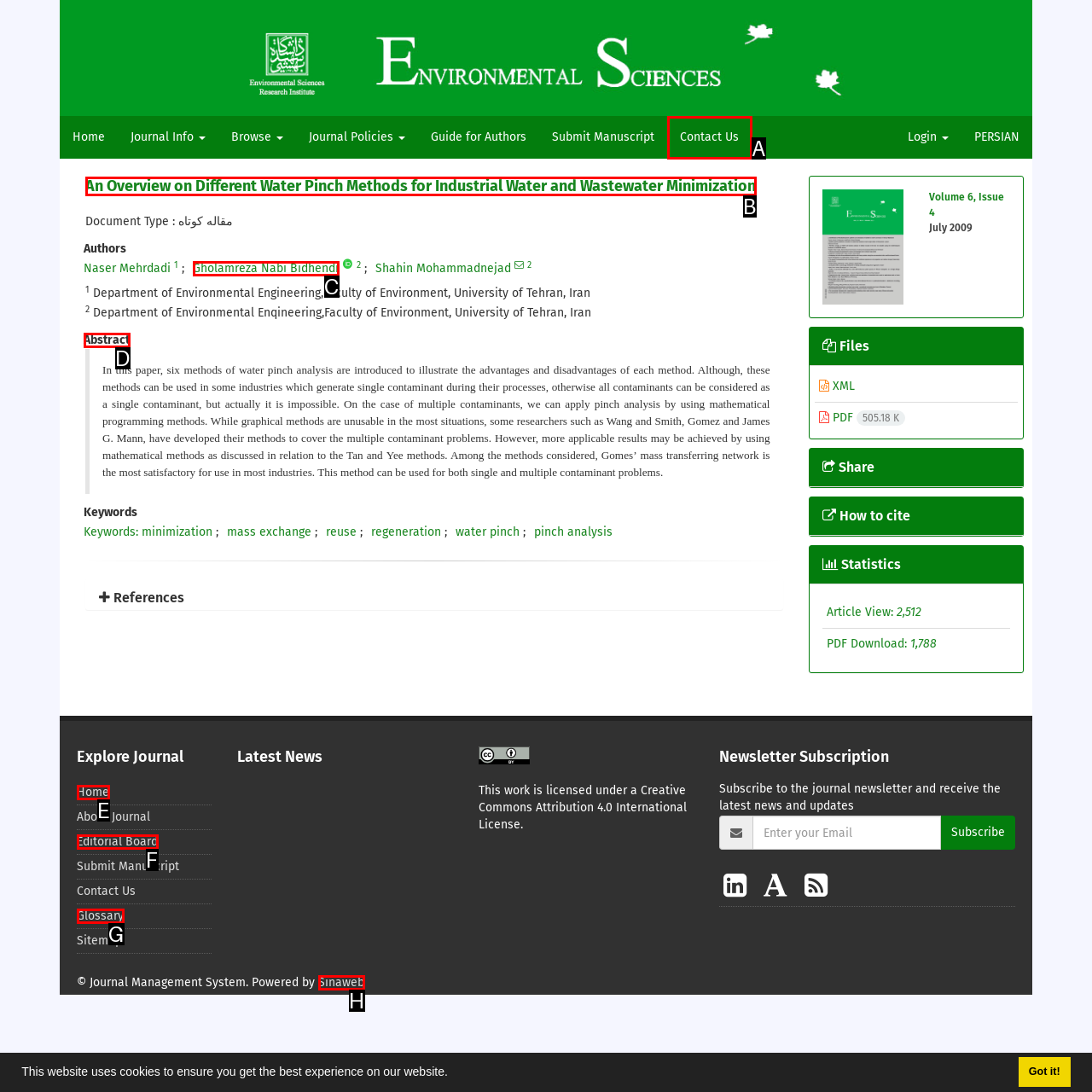Select the correct HTML element to complete the following task: View the 'Abstract'
Provide the letter of the choice directly from the given options.

D